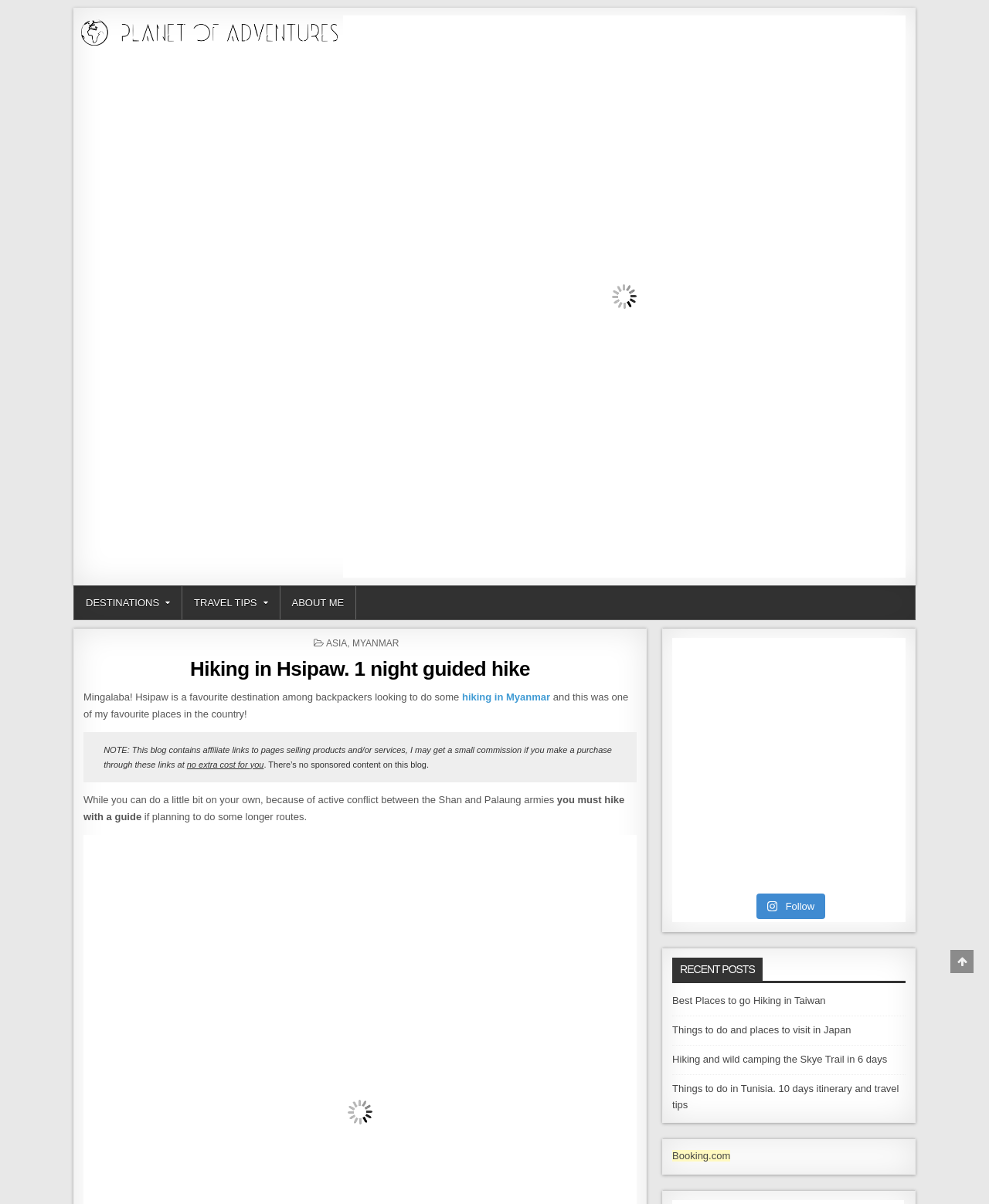Please find the bounding box coordinates of the element that you should click to achieve the following instruction: "View more travel posts". The coordinates should be presented as four float numbers between 0 and 1: [left, top, right, bottom].

[0.68, 0.538, 0.756, 0.6]